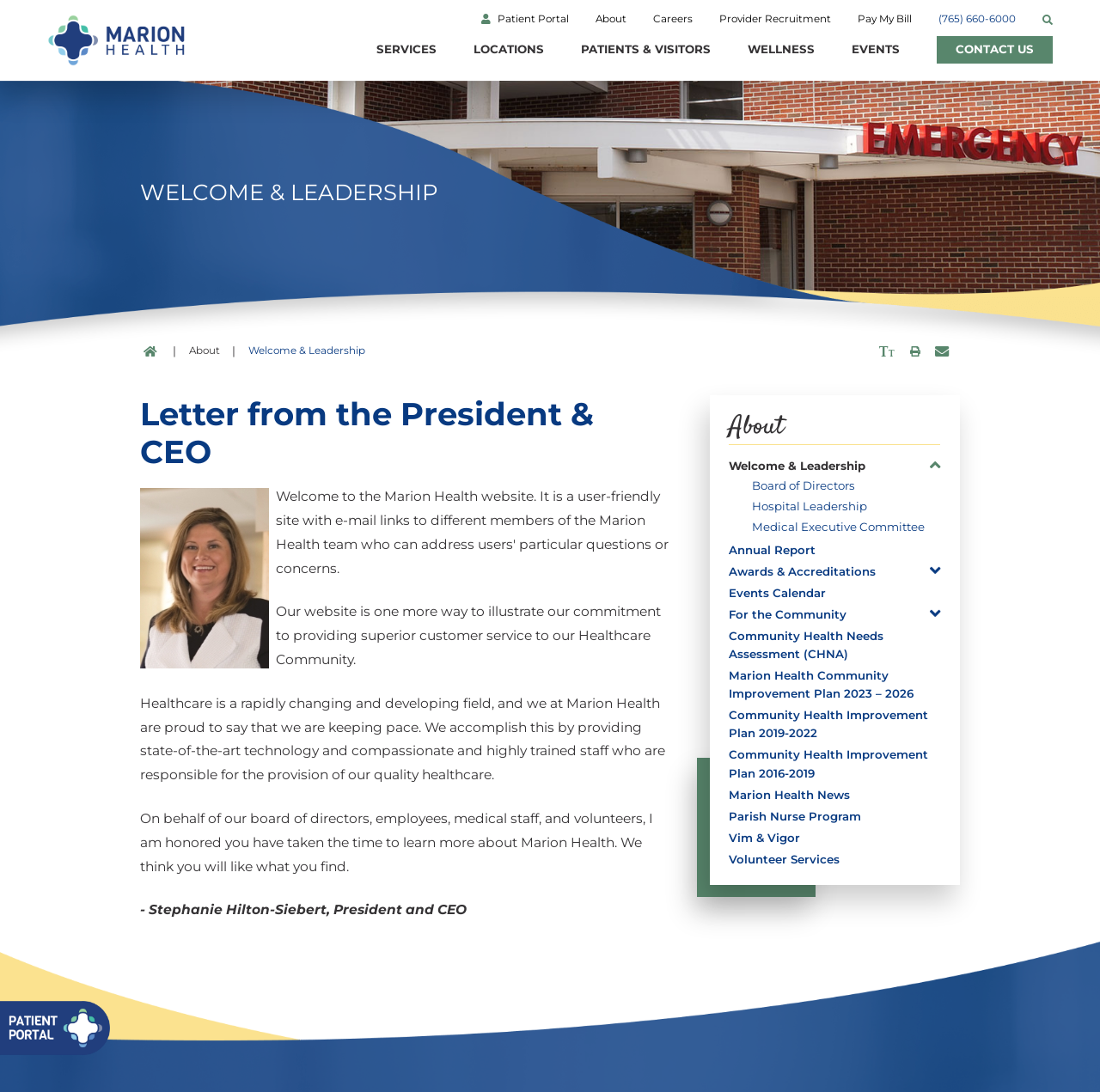Describe every aspect of the webpage in a detailed manner.

The webpage is about Marion Health, a healthcare organization, and its leadership. At the top, there is a logo of Marion General Hospital Inc, accompanied by a link to the hospital's website. Below the logo, there are several links to different sections of the website, including Patient Portal, About, Careers, Provider Recruitment, Pay My Bill, and a phone number.

The main content of the webpage is divided into two sections. On the left, there is a welcome message from the President and CEO, Stephanie Hilton-Siebert, with a photo of her. The message discusses the organization's commitment to providing superior customer service and its efforts to keep pace with the rapidly changing healthcare field.

On the right, there is a complementary section with links to various pages related to the organization's leadership and community involvement. These links include About, Board of Directors, Hospital Leadership, Medical Executive Committee, Annual Report, Awards & Accreditations, Events Calendar, and more.

There are also several icons and images scattered throughout the webpage, including social media icons and a separator line. Overall, the webpage provides an overview of Marion Health's leadership and its commitment to the community.